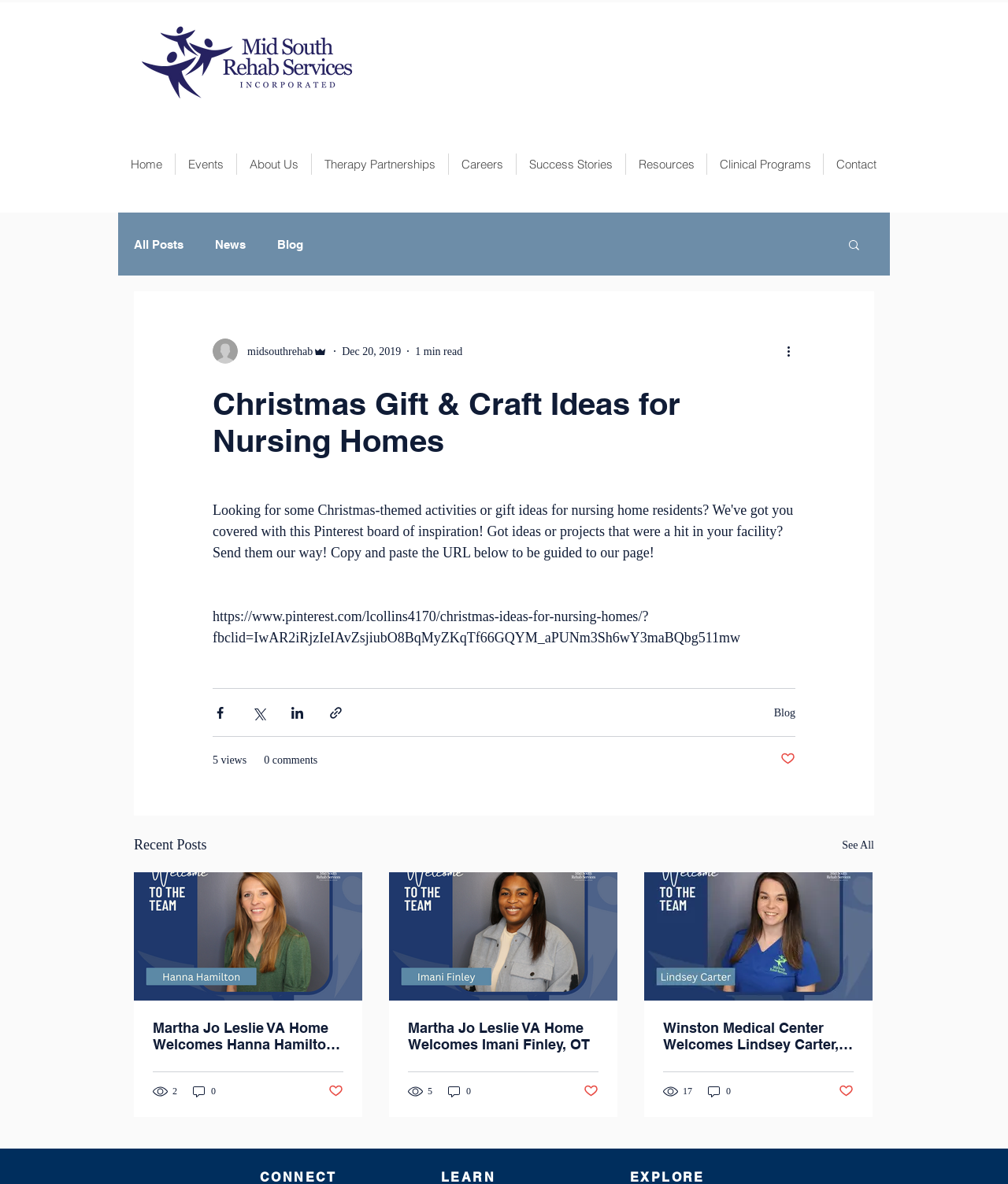Provide your answer to the question using just one word or phrase: What is the name of the website?

MidSouth Rehab